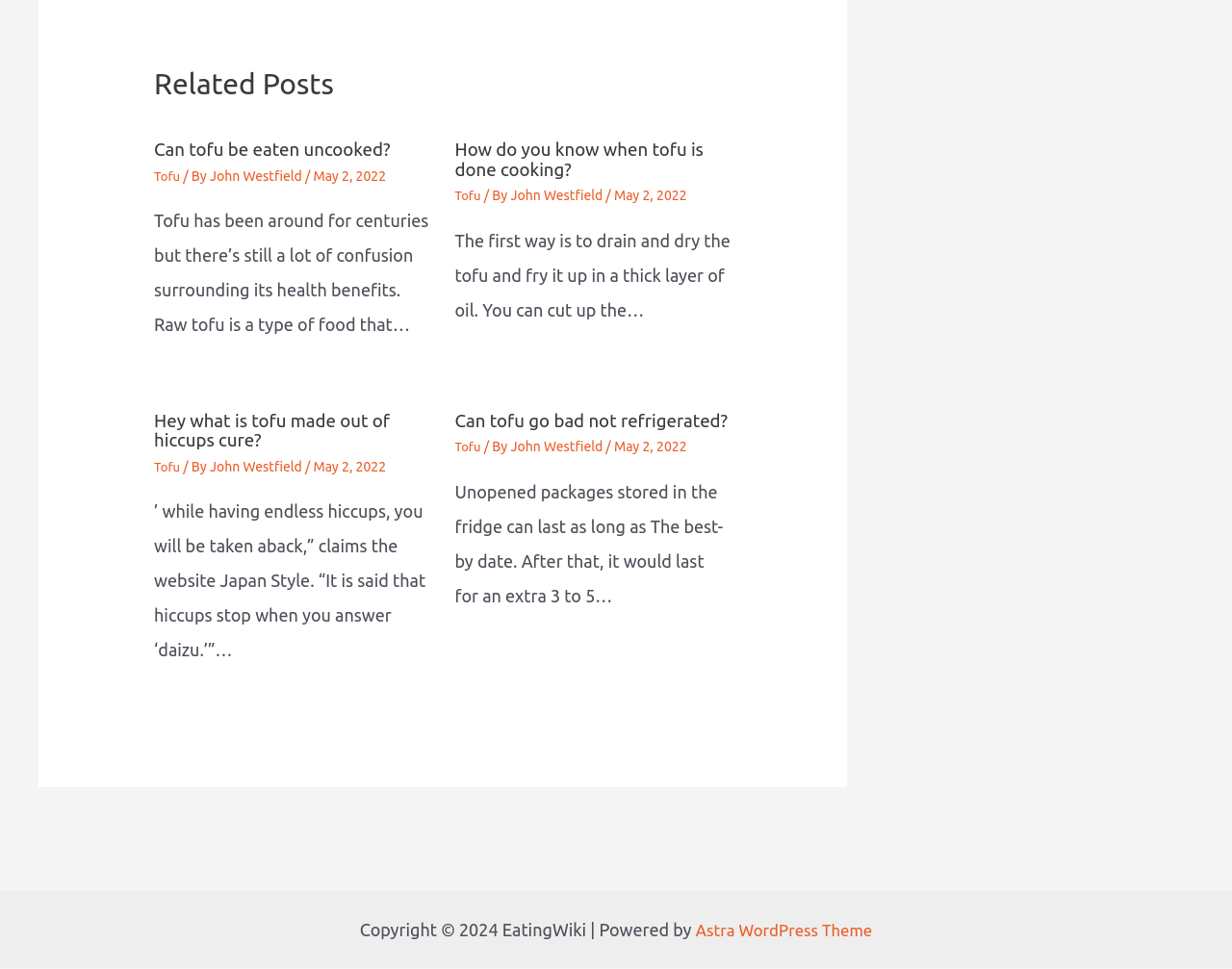Provide the bounding box coordinates, formatted as (top-left x, top-left y, bottom-right x, bottom-right y), with all values being floating point numbers between 0 and 1. Identify the bounding box of the UI element that matches the description: Can tofu be eaten uncooked?

[0.125, 0.145, 0.331, 0.168]